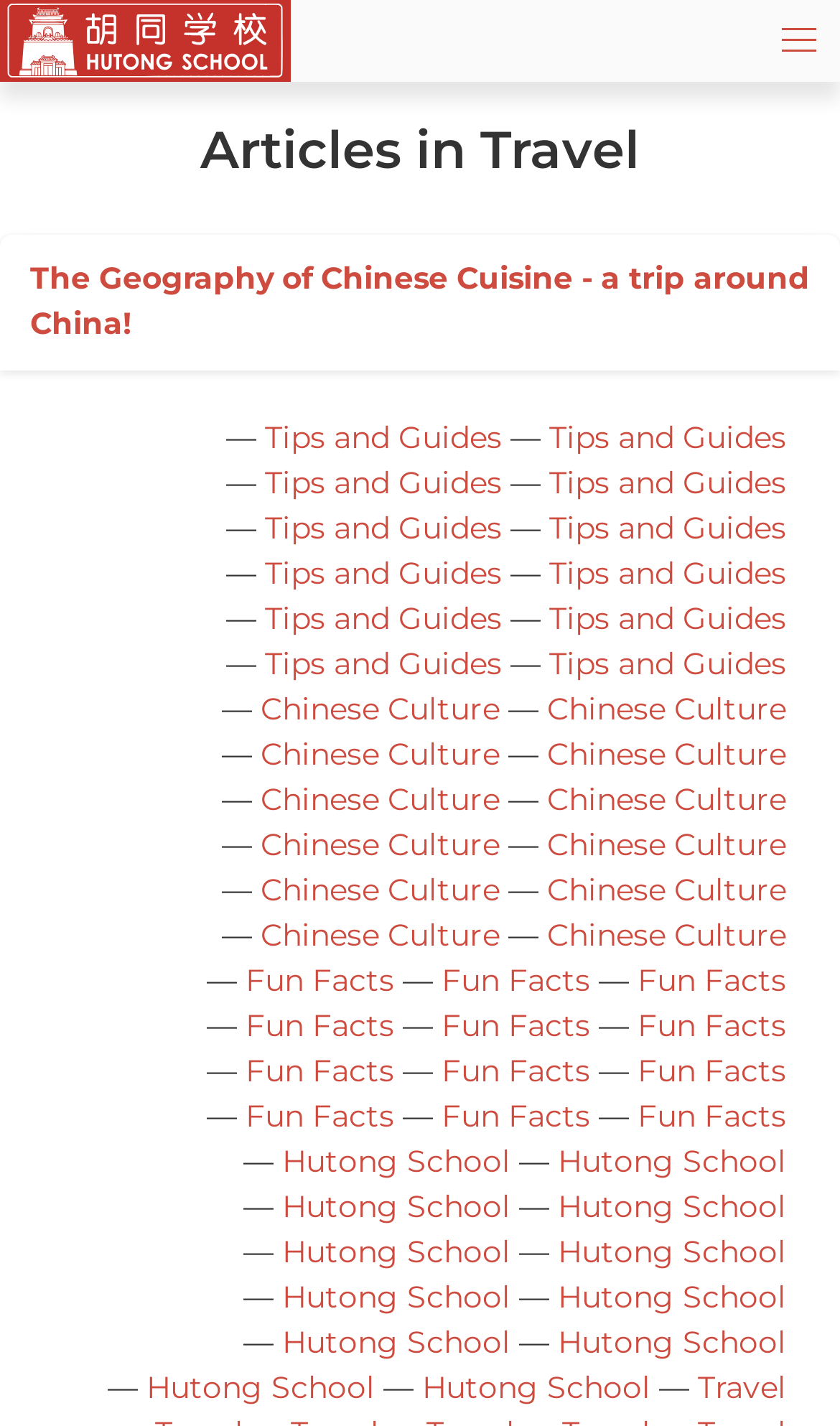Extract the top-level heading from the webpage and provide its text.

Articles in Travel